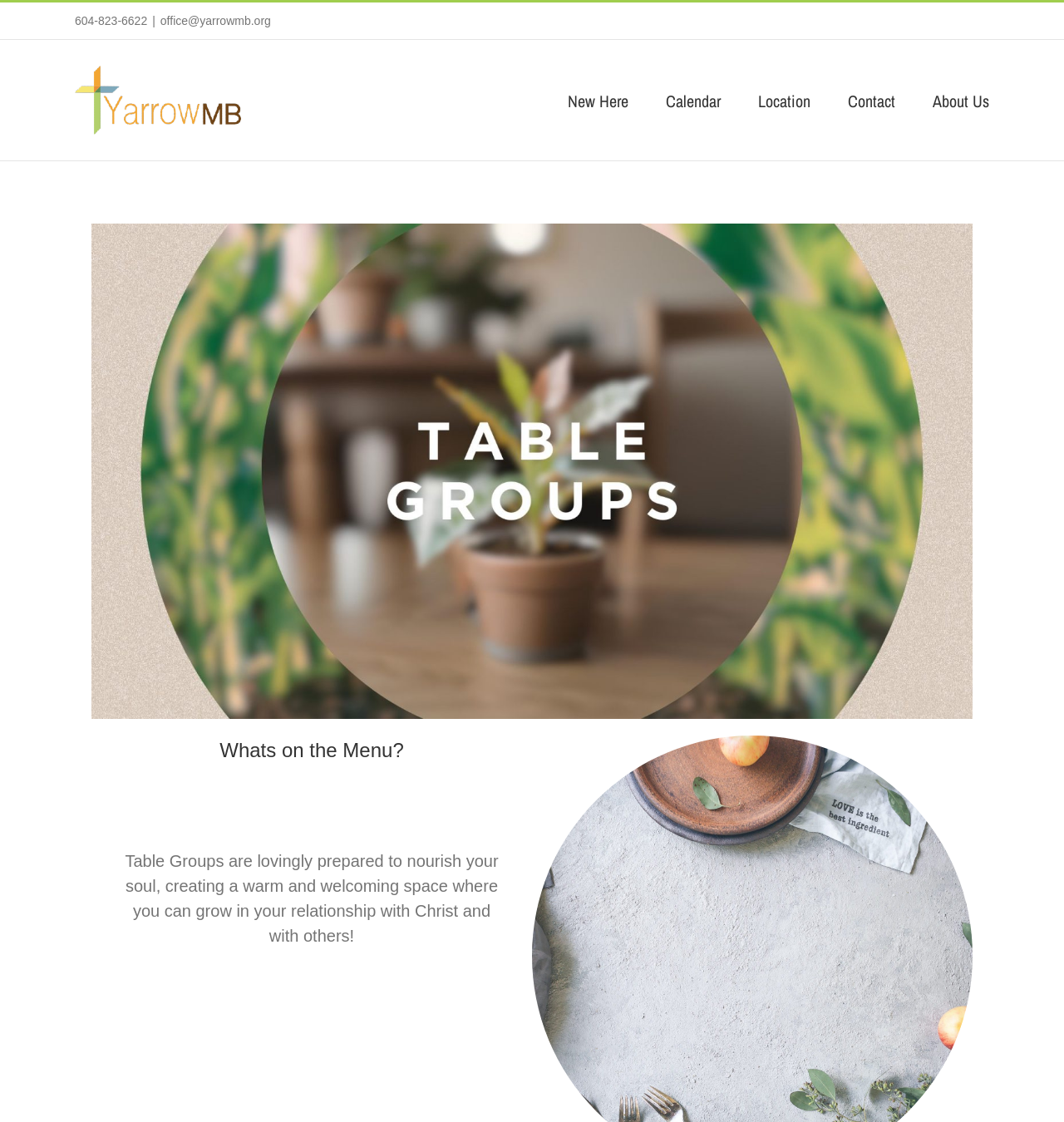For the element described, predict the bounding box coordinates as (top-left x, top-left y, bottom-right x, bottom-right y). All values should be between 0 and 1. Element description: Location

[0.712, 0.036, 0.762, 0.142]